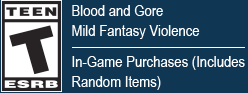Provide your answer in a single word or phrase: 
What type of violence is present in the game?

Mild Fantasy Violence